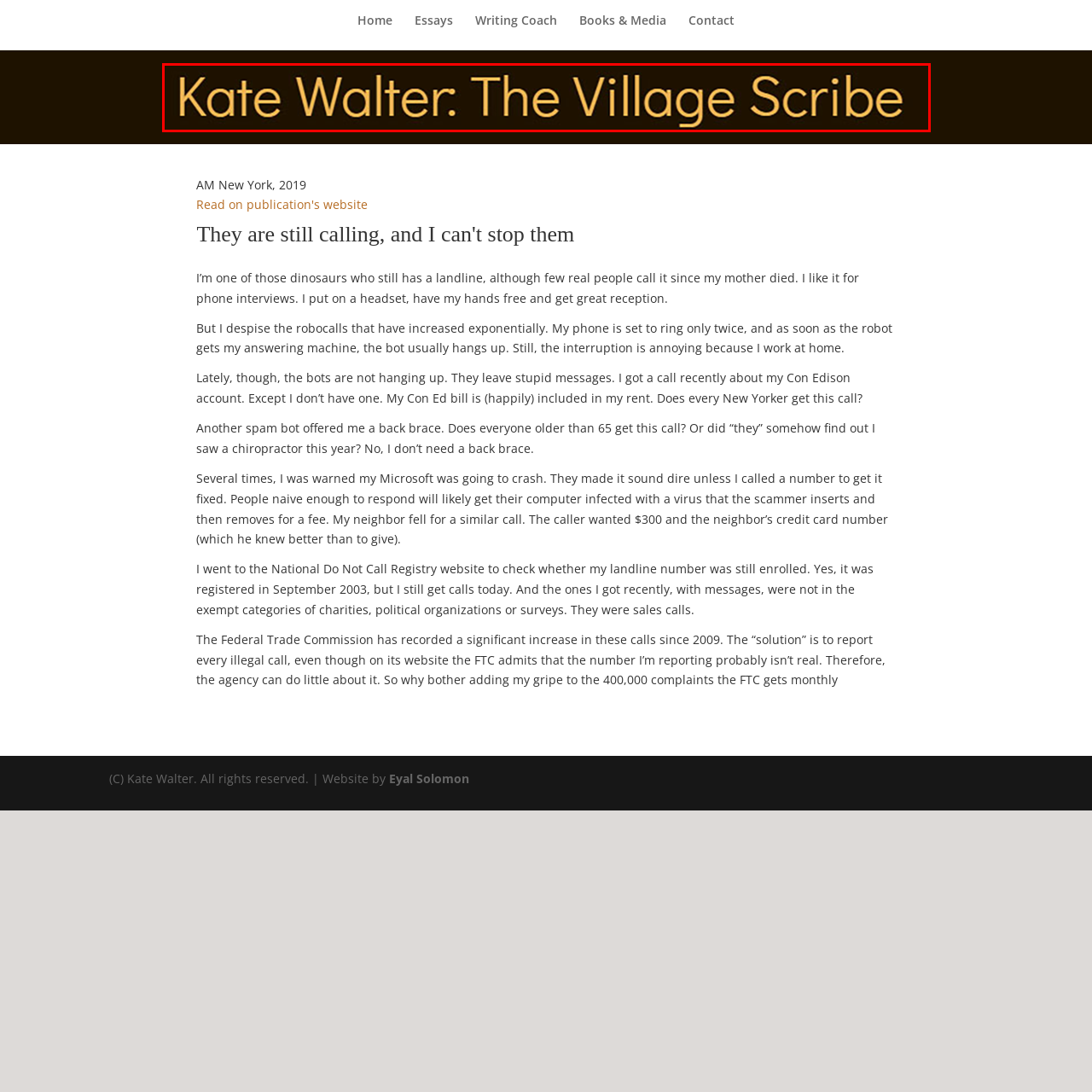What is the overall aesthetic of the image?
Scrutinize the image inside the red bounding box and provide a detailed and extensive answer to the question.

The caption describes the overall aesthetic of the image as evoking a sense of warmth and familiarity, suggesting that the design elements and color palette work together to create a cozy and inviting atmosphere that encourages readers to engage with the content.